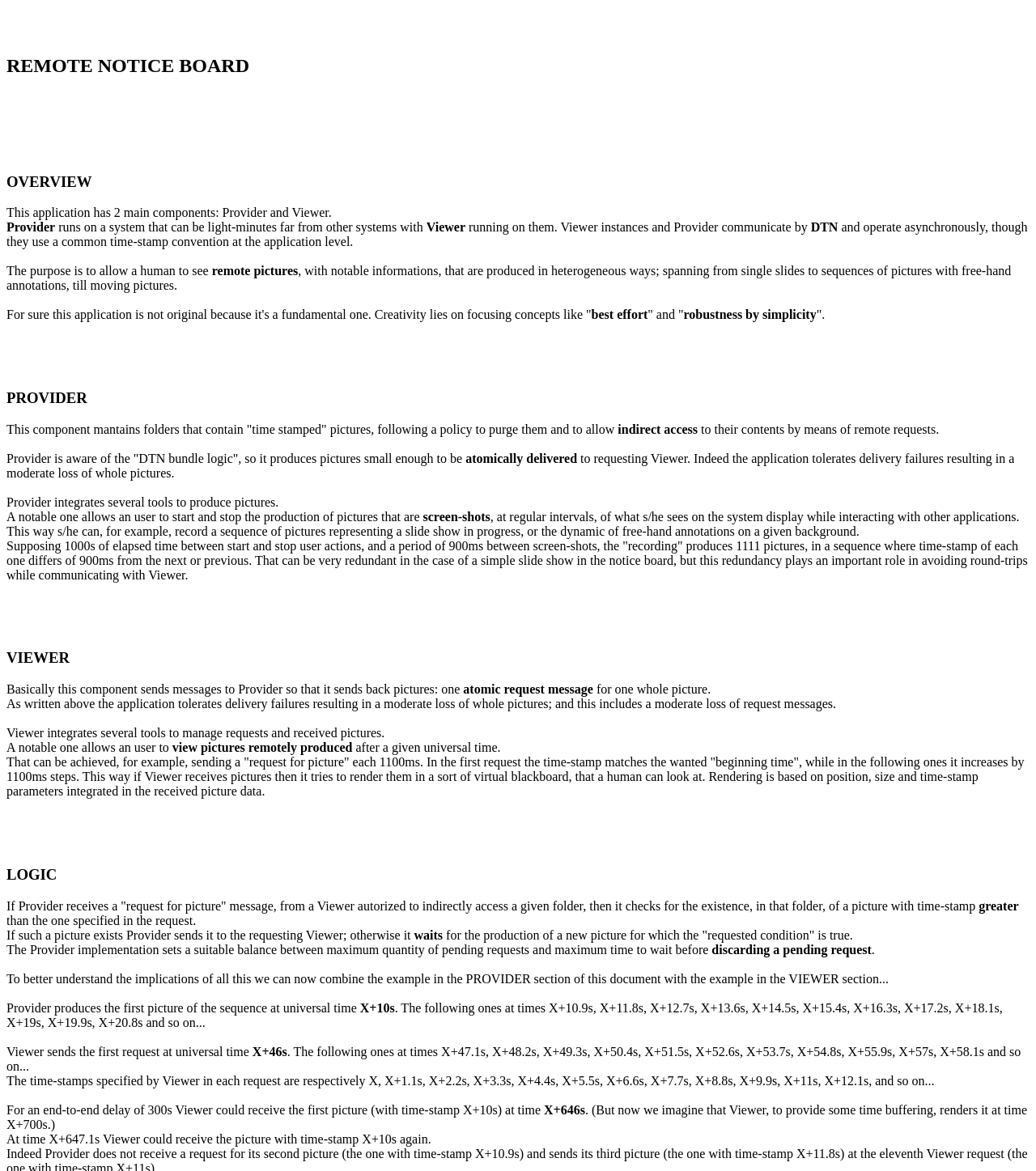Create an elaborate caption that covers all aspects of the webpage.

The webpage is titled "Remote Notice Board" and is divided into four main sections: Overview, Provider, Viewer, and Logic.

At the top of the page, there is a heading "REMOTE NOTICE BOARD" followed by a brief overview of the application, which has two main components: Provider and Viewer. The overview section explains that the application allows a human to see remote pictures with notable information, produced in heterogeneous ways.

Below the overview section, there are three main sections: Provider, Viewer, and Logic. Each section has a heading and contains several paragraphs of text that describe the functionality of each component.

The Provider section is located on the left side of the page and occupies about half of the page's width. It explains that the Provider component maintains folders that contain time-stamped pictures and allows indirect access to their contents by means of remote requests. The section also describes the tools integrated into the Provider, such as producing pictures small enough to be atomically delivered to the requesting Viewer.

The Viewer section is located below the Provider section and occupies a similar width. It explains that the Viewer component sends messages to the Provider to request pictures and receives them back. The section also describes the tools integrated into the Viewer, such as managing requests and received pictures, and rendering them in a virtual blackboard.

The Logic section is located at the bottom of the page and occupies the full width. It explains the logic behind the application, including how the Provider responds to requests from the Viewer and how the Viewer renders the received pictures.

Throughout the page, there are no images, but there are many paragraphs of text that provide detailed explanations of the application's components and functionality.